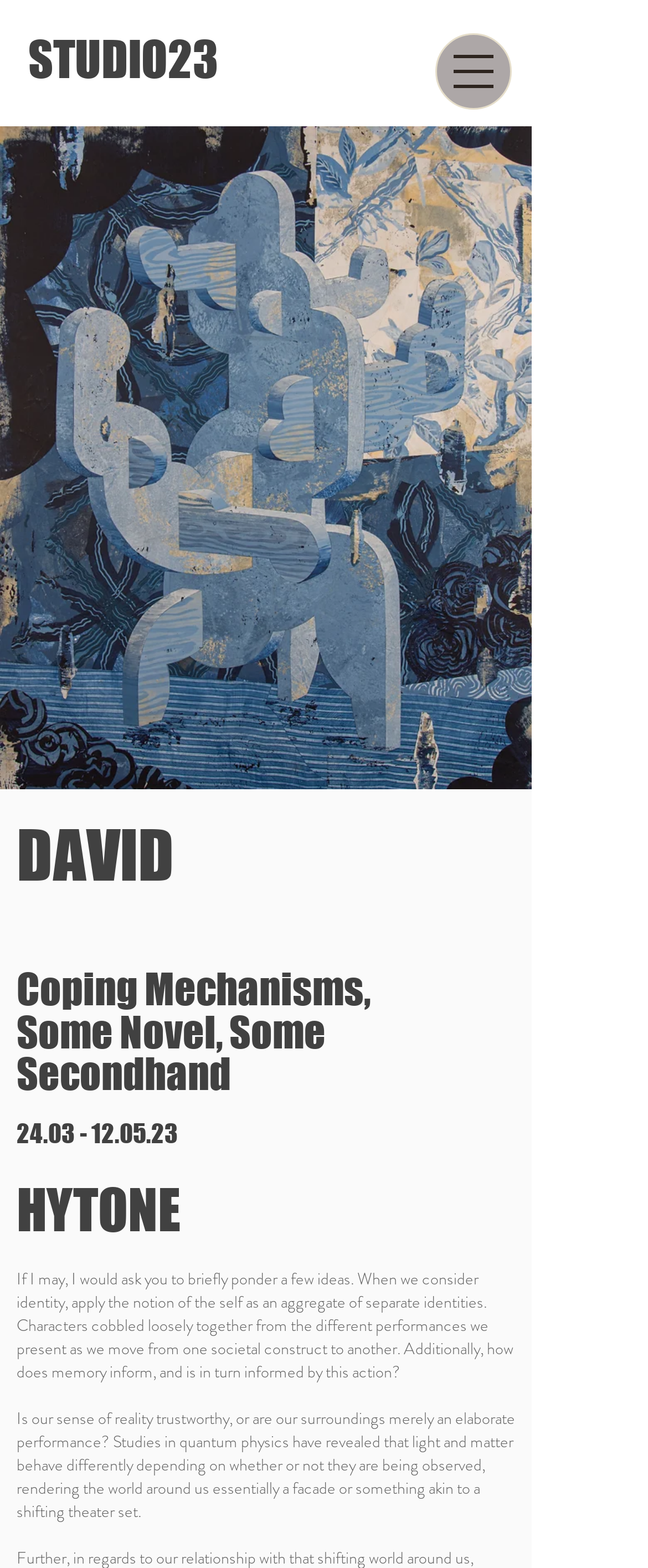Answer the question with a brief word or phrase:
What is the date of the exhibition?

24.03 - 12.05.23